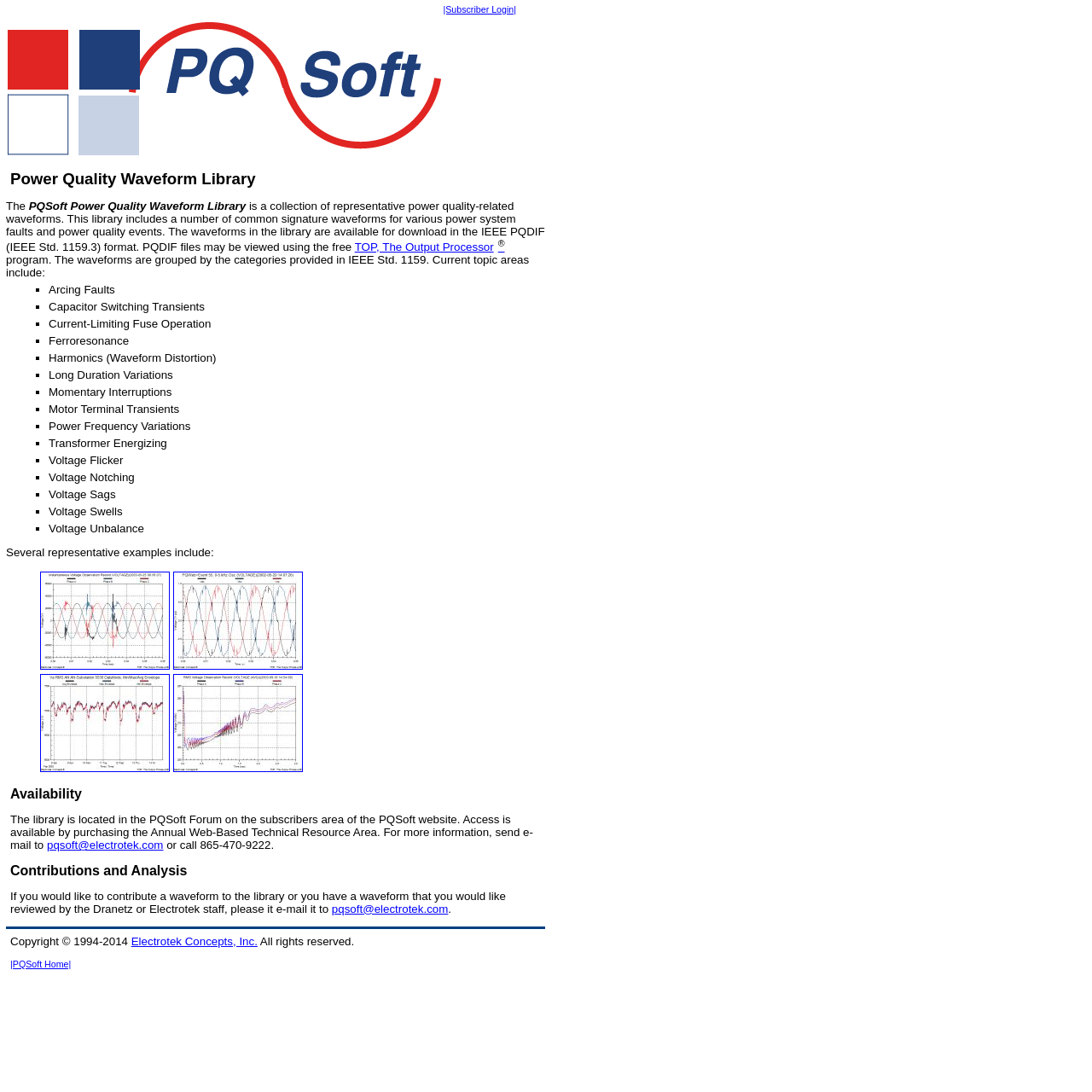How can I access the library?
Answer the question with a detailed and thorough explanation.

The availability of the library is mentioned in the main content area of the webpage, which states that access is available by purchasing the Annual Web-Based Technical Resource Area.